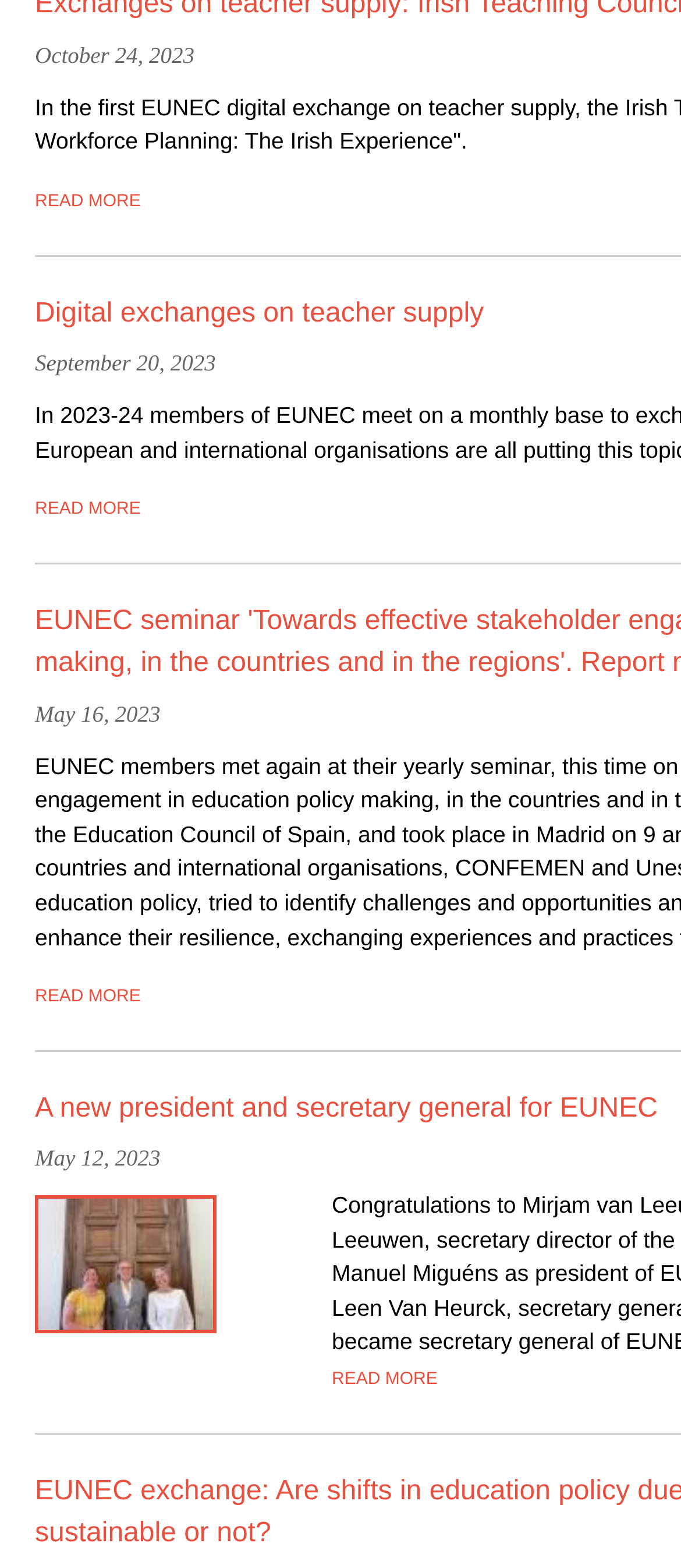What is the vertical position of the 'READ MORE' link on September 20, 2023?
Provide a short answer using one word or a brief phrase based on the image.

Above the middle